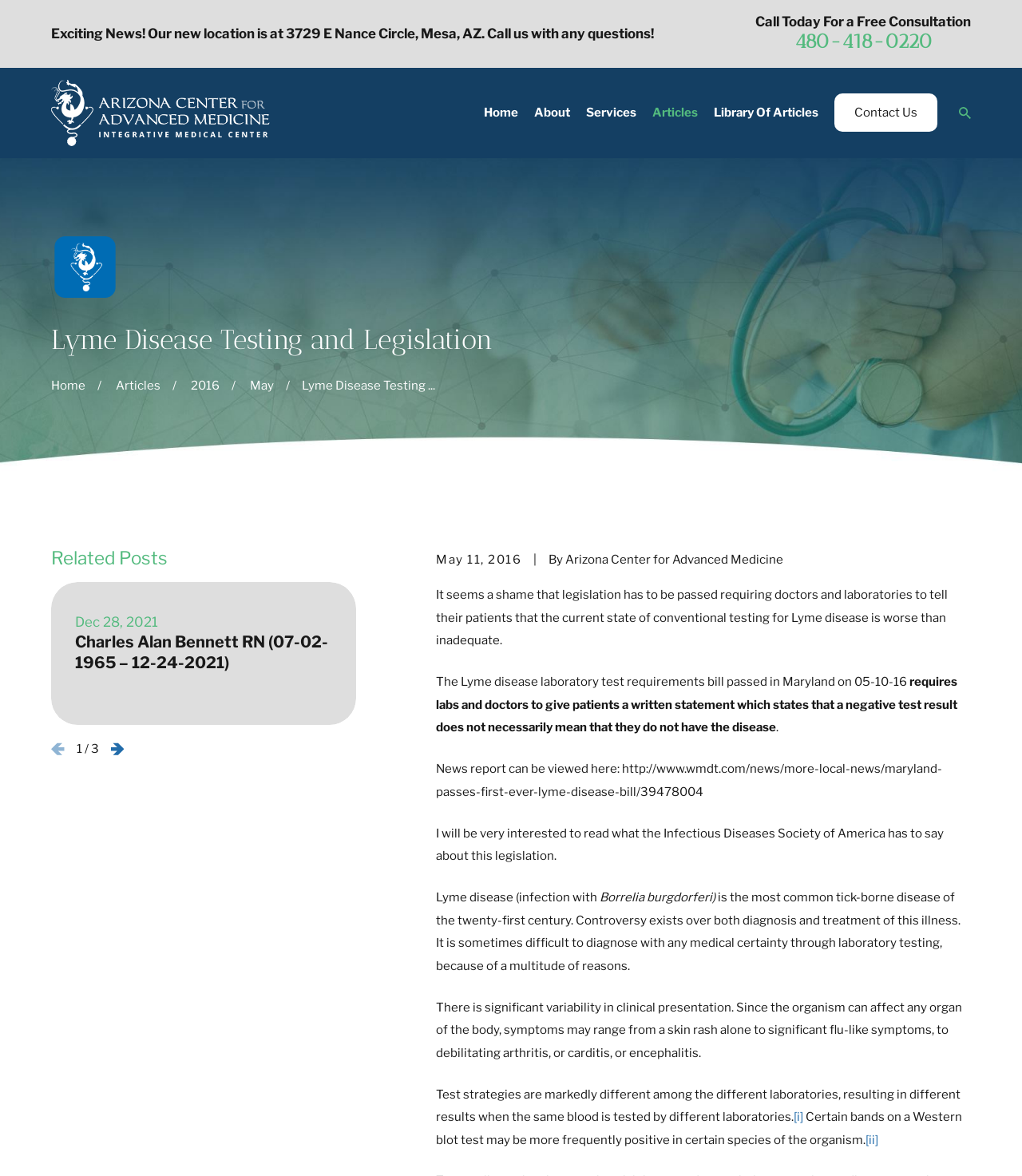Provide your answer in a single word or phrase: 
What is the phone number to call for a free consultation?

480-418-0220